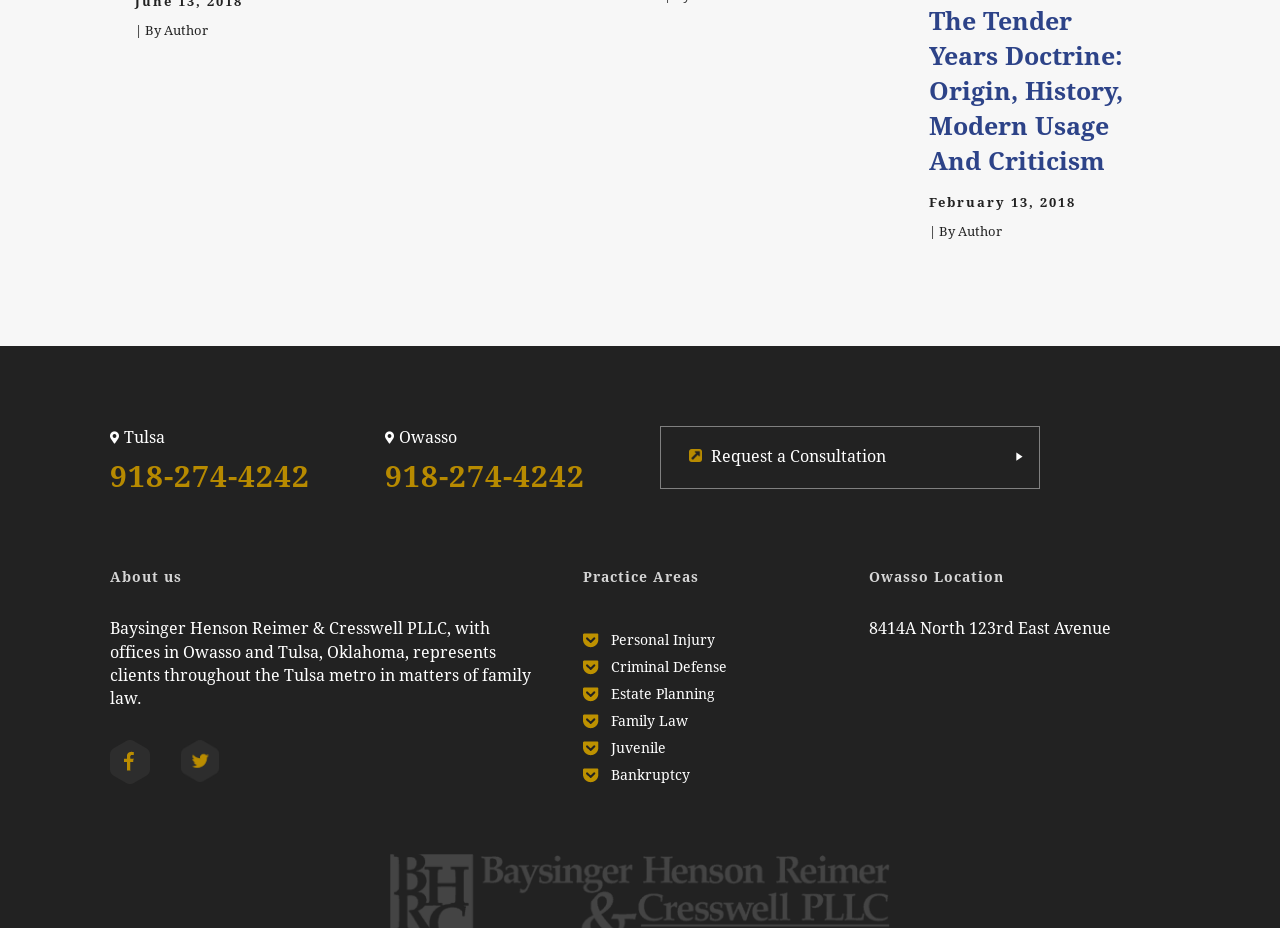Highlight the bounding box coordinates of the element that should be clicked to carry out the following instruction: "View the 'Owasso Location' details". The coordinates must be given as four float numbers ranging from 0 to 1, i.e., [left, top, right, bottom].

[0.679, 0.612, 0.905, 0.633]